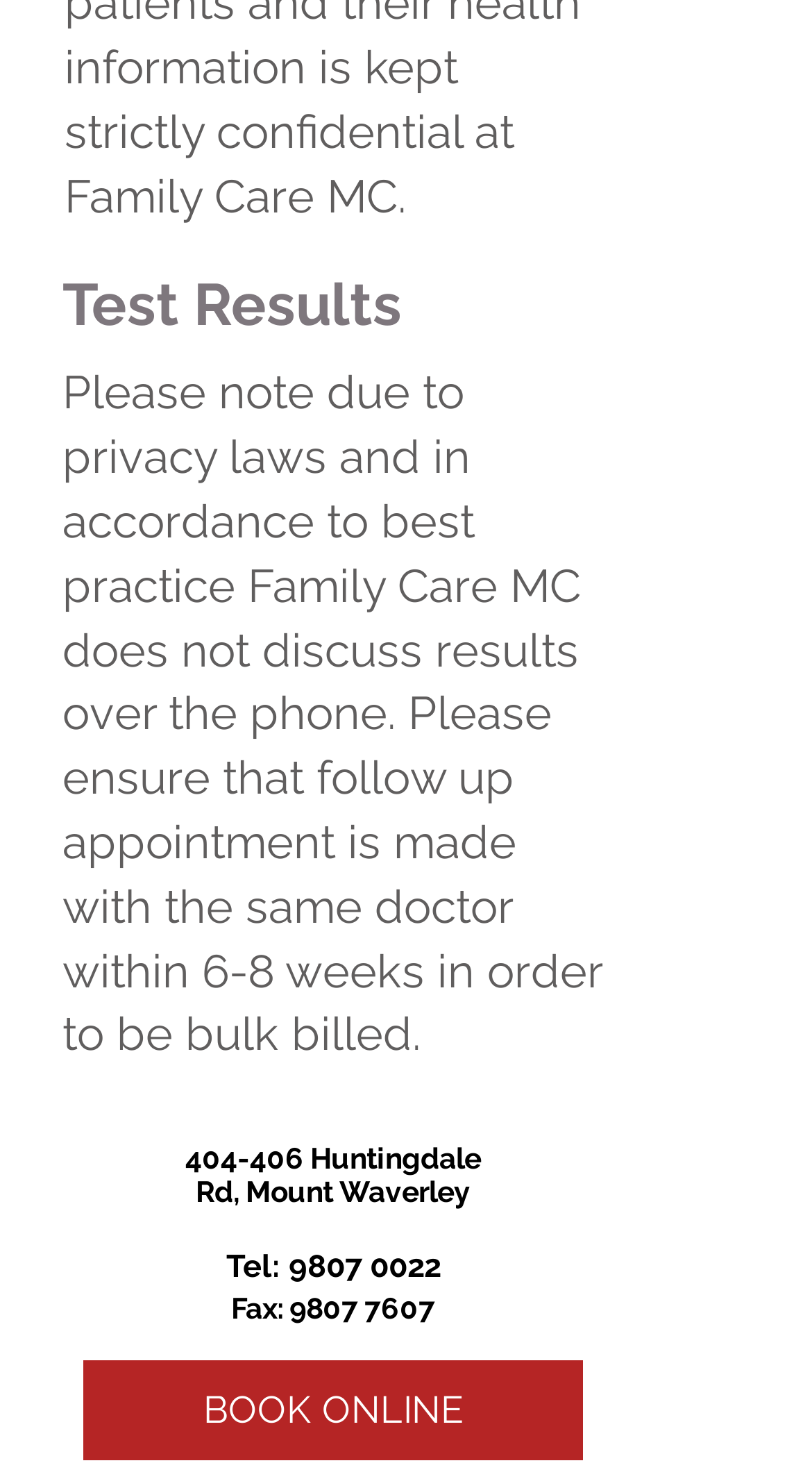What is the recommended time frame for a follow-up appointment?
Please provide a comprehensive answer based on the visual information in the image.

According to the StaticText element with the text 'Please ensure that follow up appointment is made with the same doctor within 6-8 weeks in order to be bulk billed.', the recommended time frame for a follow-up appointment is 6-8 weeks.